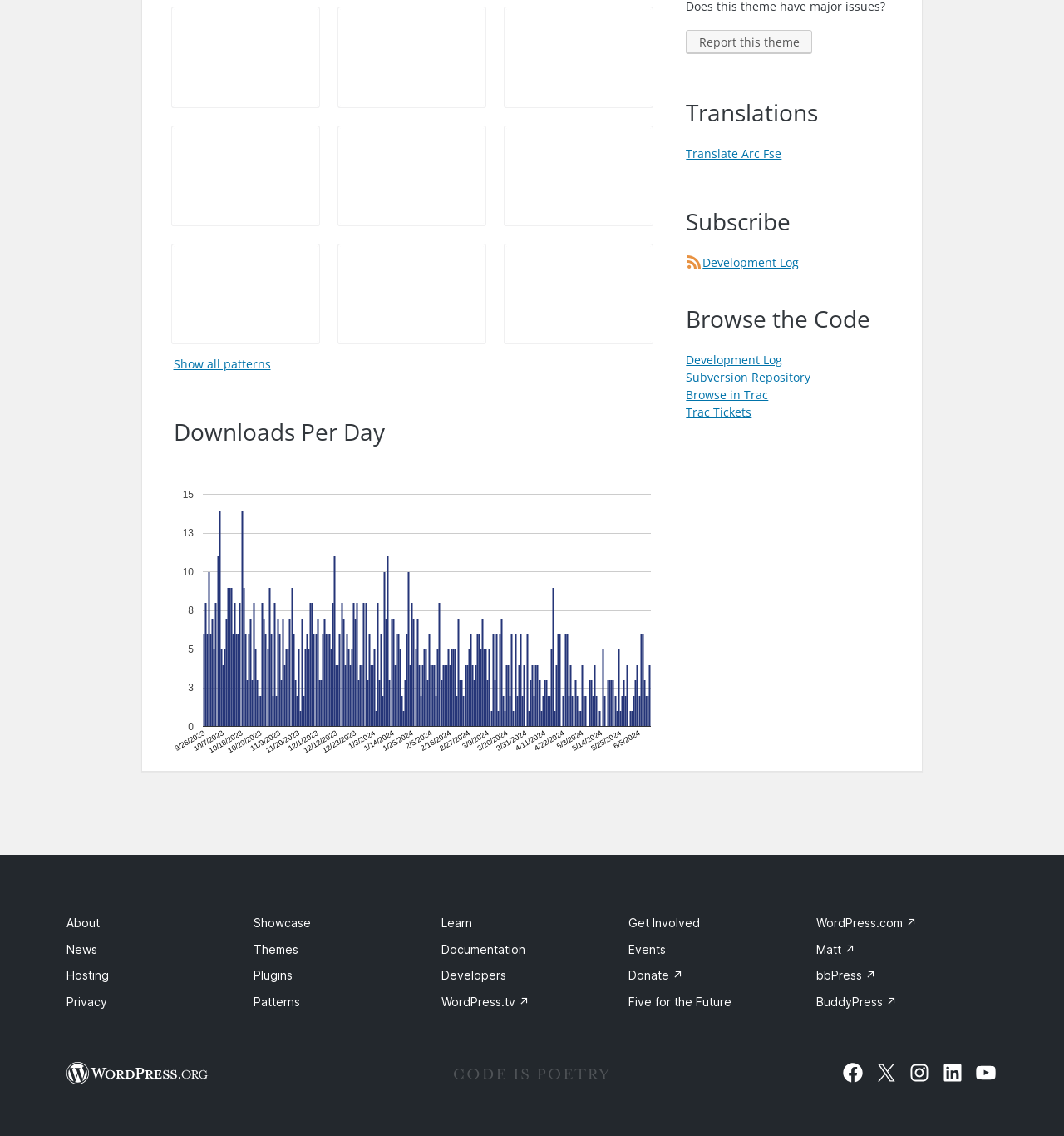Please give a succinct answer to the question in one word or phrase:
How many headings are there on the webpage?

4